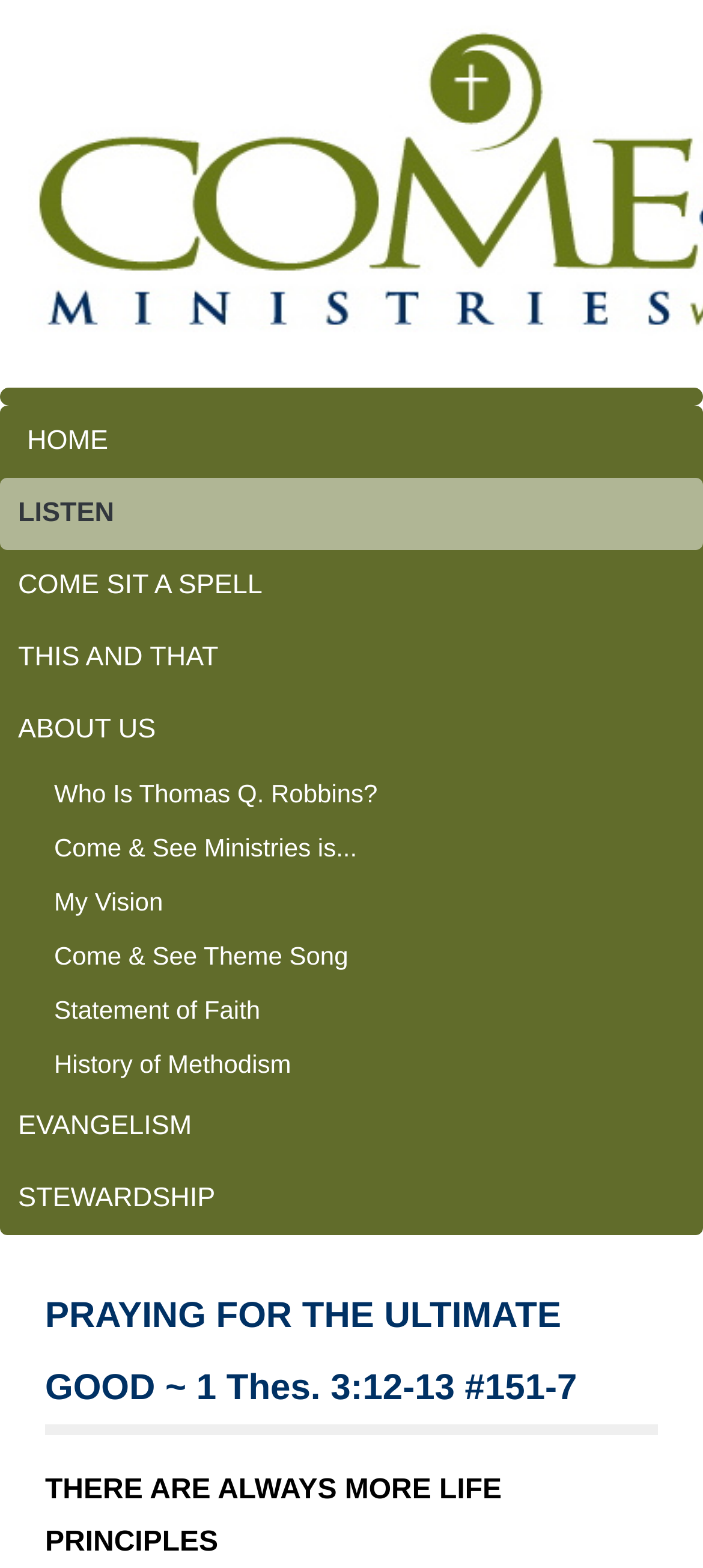Find the bounding box coordinates for the area you need to click to carry out the instruction: "go to home page". The coordinates should be four float numbers between 0 and 1, indicated as [left, top, right, bottom].

[0.013, 0.259, 1.0, 0.305]